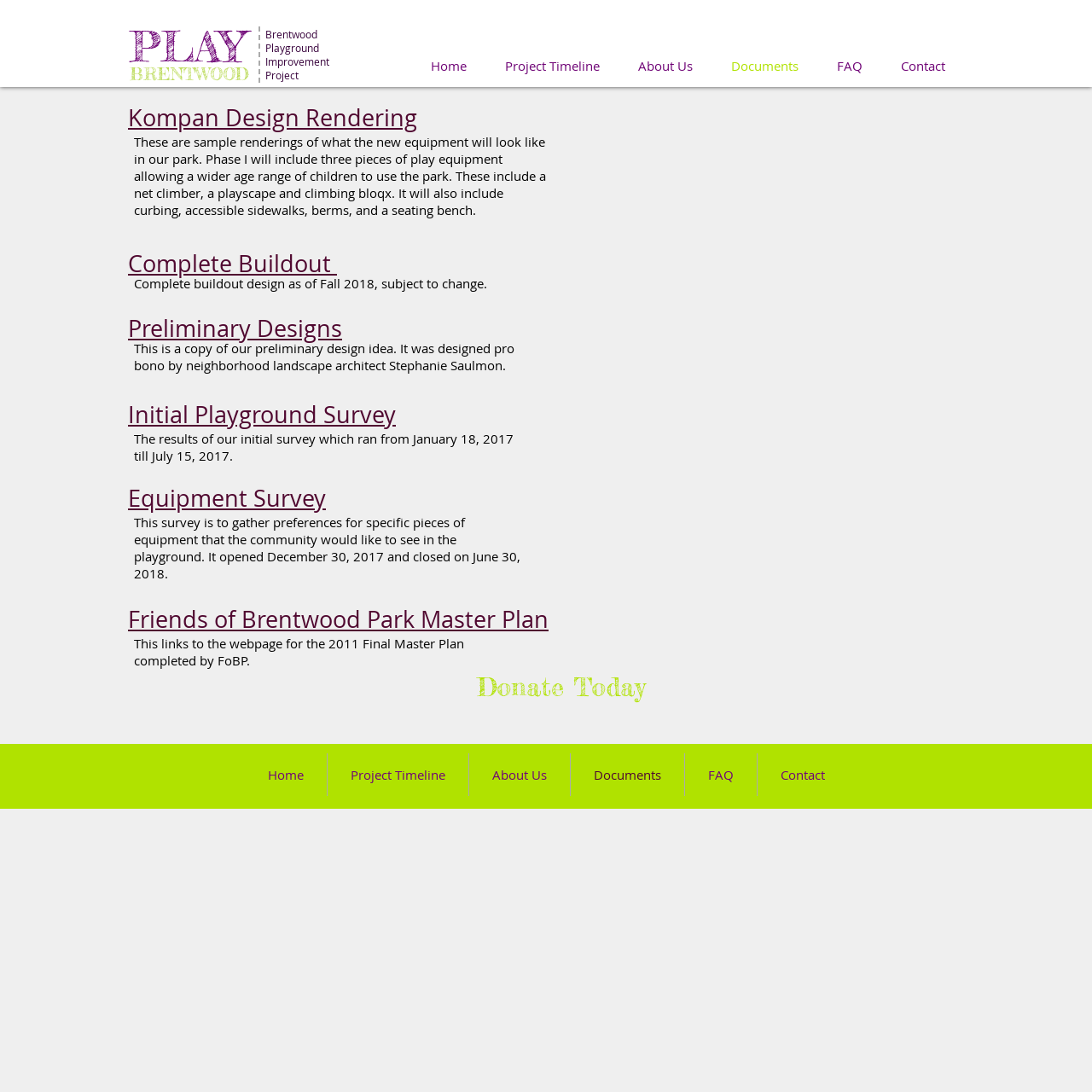Determine the bounding box coordinates for the region that must be clicked to execute the following instruction: "Read the 'Initial Playground Survey'".

[0.117, 0.366, 0.362, 0.394]